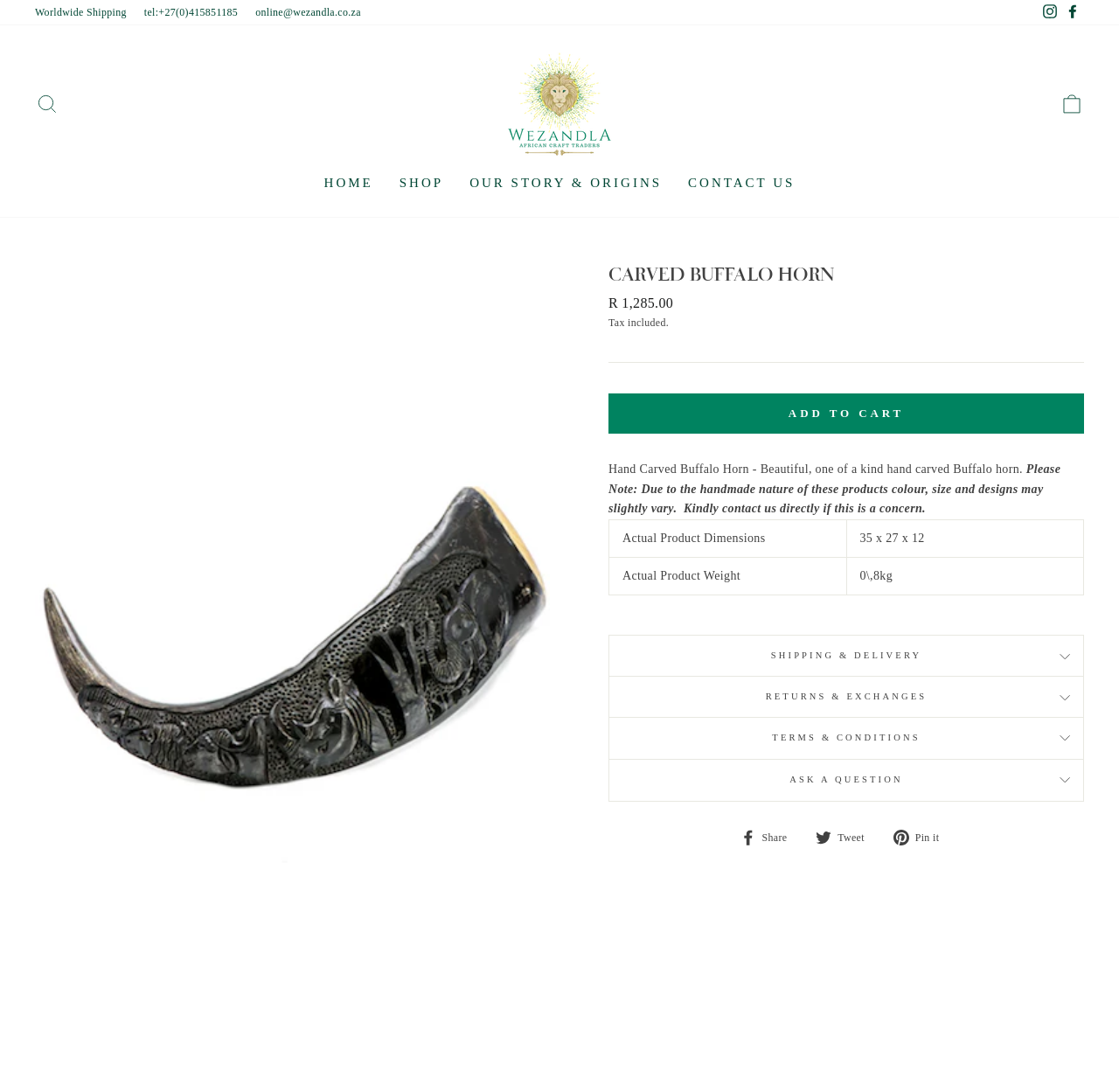What is the weight of the Carved Buffalo Horn?
Give a comprehensive and detailed explanation for the question.

I found the weight of the Carved Buffalo Horn by looking at the product details table, where it lists 'Actual Product Weight' as '0,8kg'.